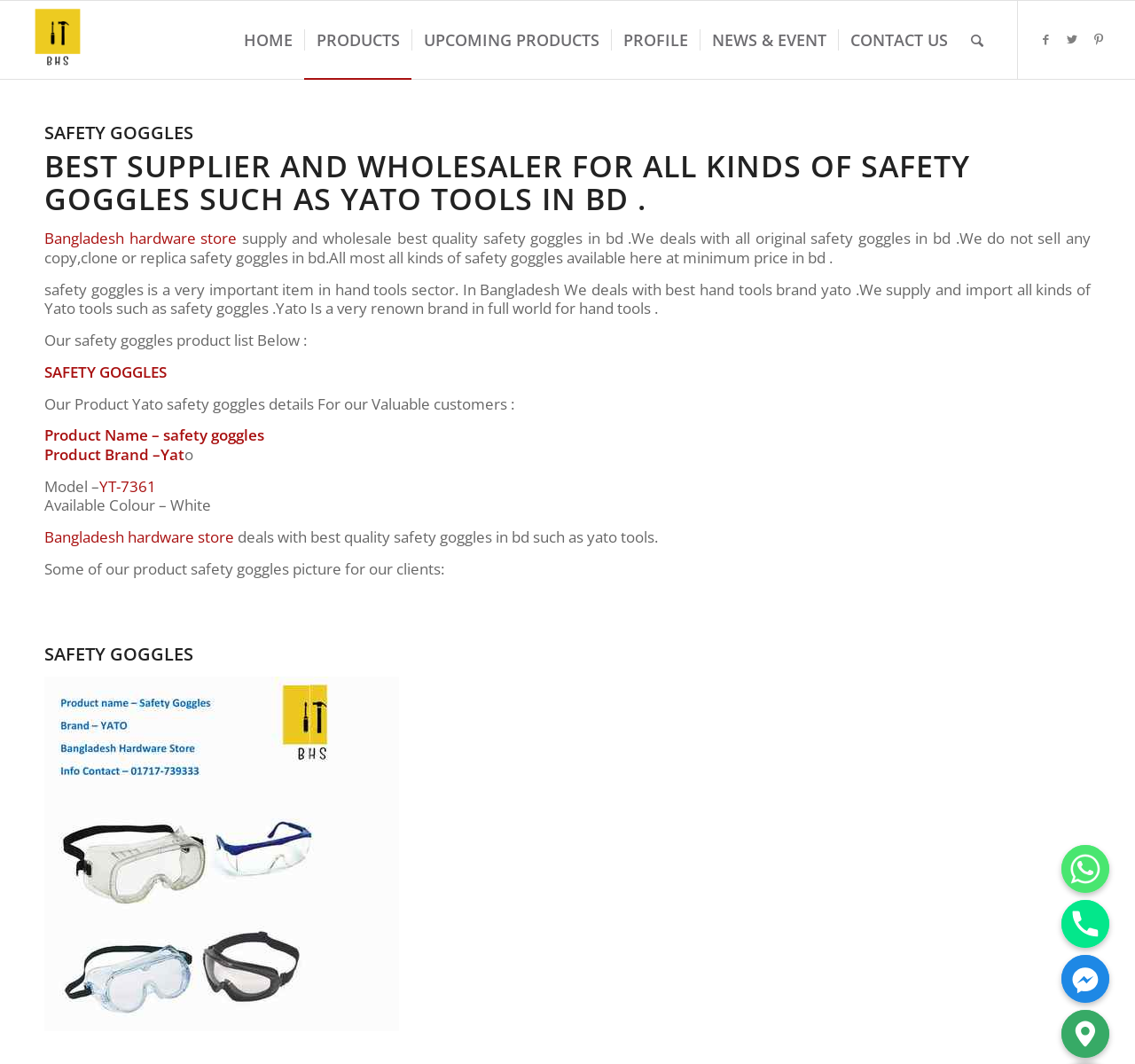Can you locate the main headline on this webpage and provide its text content?

BEST SUPPLIER AND WHOLESALER FOR ALL KINDS OF SAFETY GOGGLES SUCH AS YATO TOOLS IN BD .